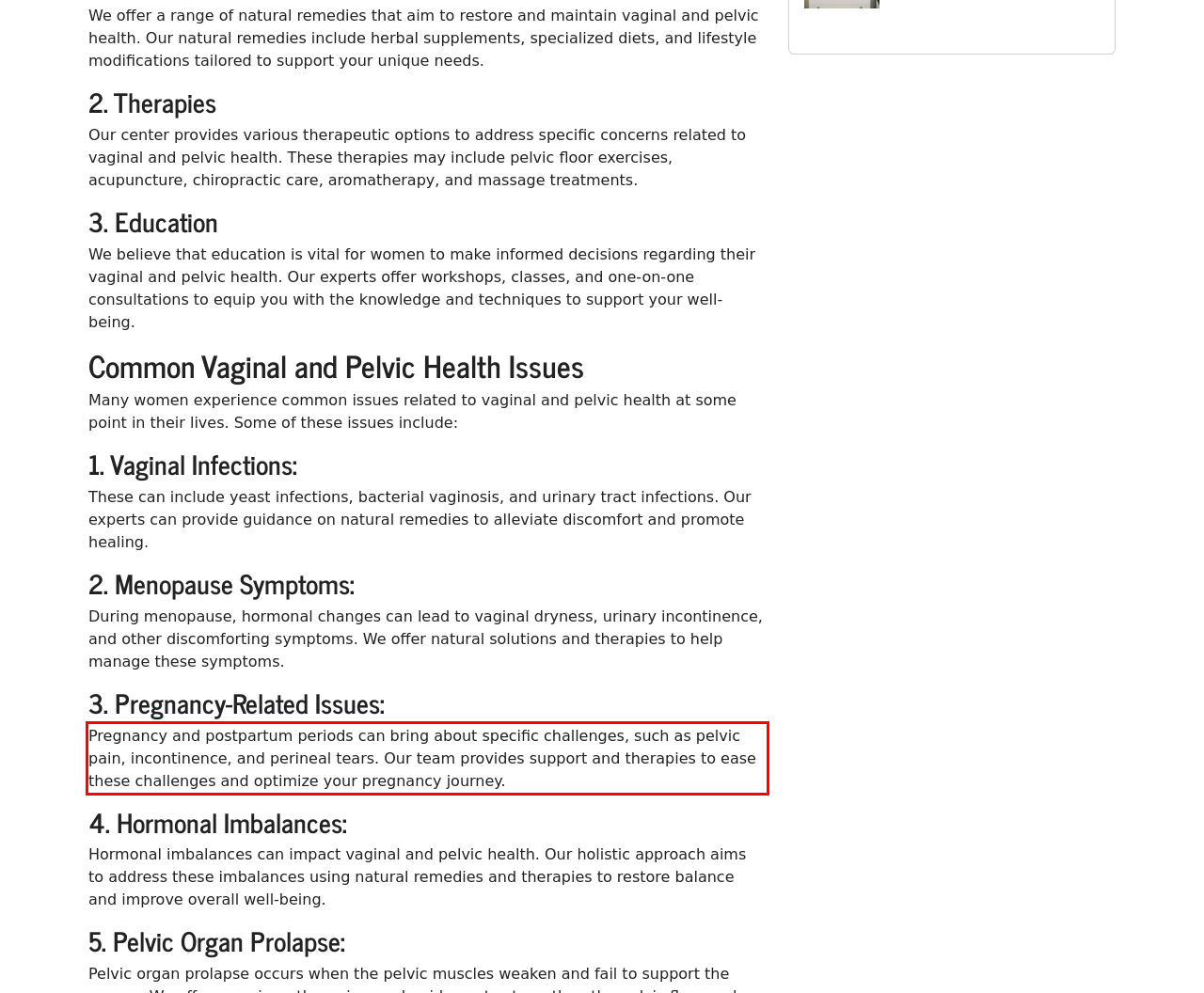Your task is to recognize and extract the text content from the UI element enclosed in the red bounding box on the webpage screenshot.

Pregnancy and postpartum periods can bring about specific challenges, such as pelvic pain, incontinence, and perineal tears. Our team provides support and therapies to ease these challenges and optimize your pregnancy journey.